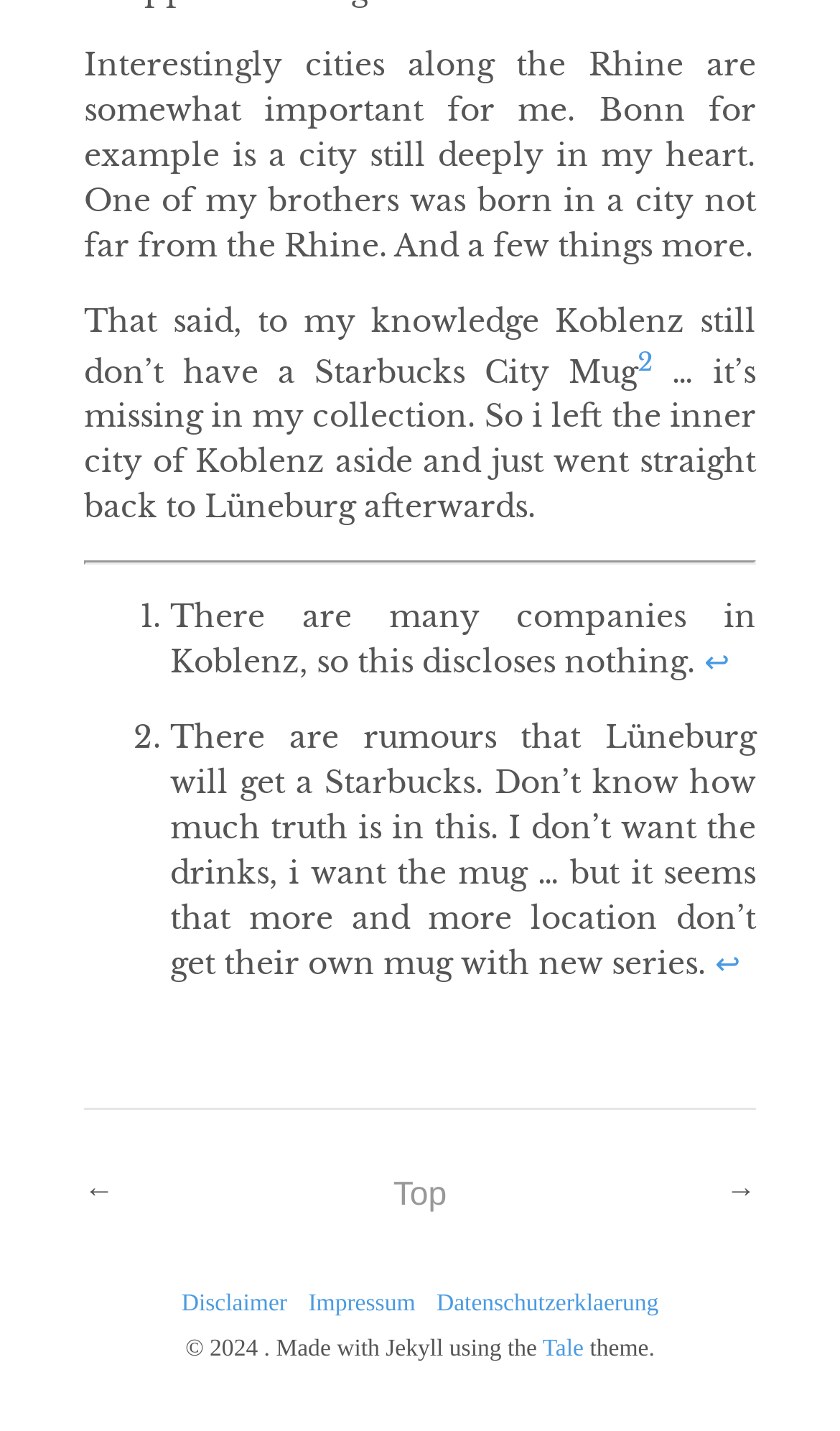What is the author's desire regarding Lüneburg?
Based on the visual information, provide a detailed and comprehensive answer.

The author mentions that there are rumors that Lüneburg will get a Starbucks, and they don't want the drinks, but rather the mug, indicating that they desire to have a Starbucks mug from Lüneburg.